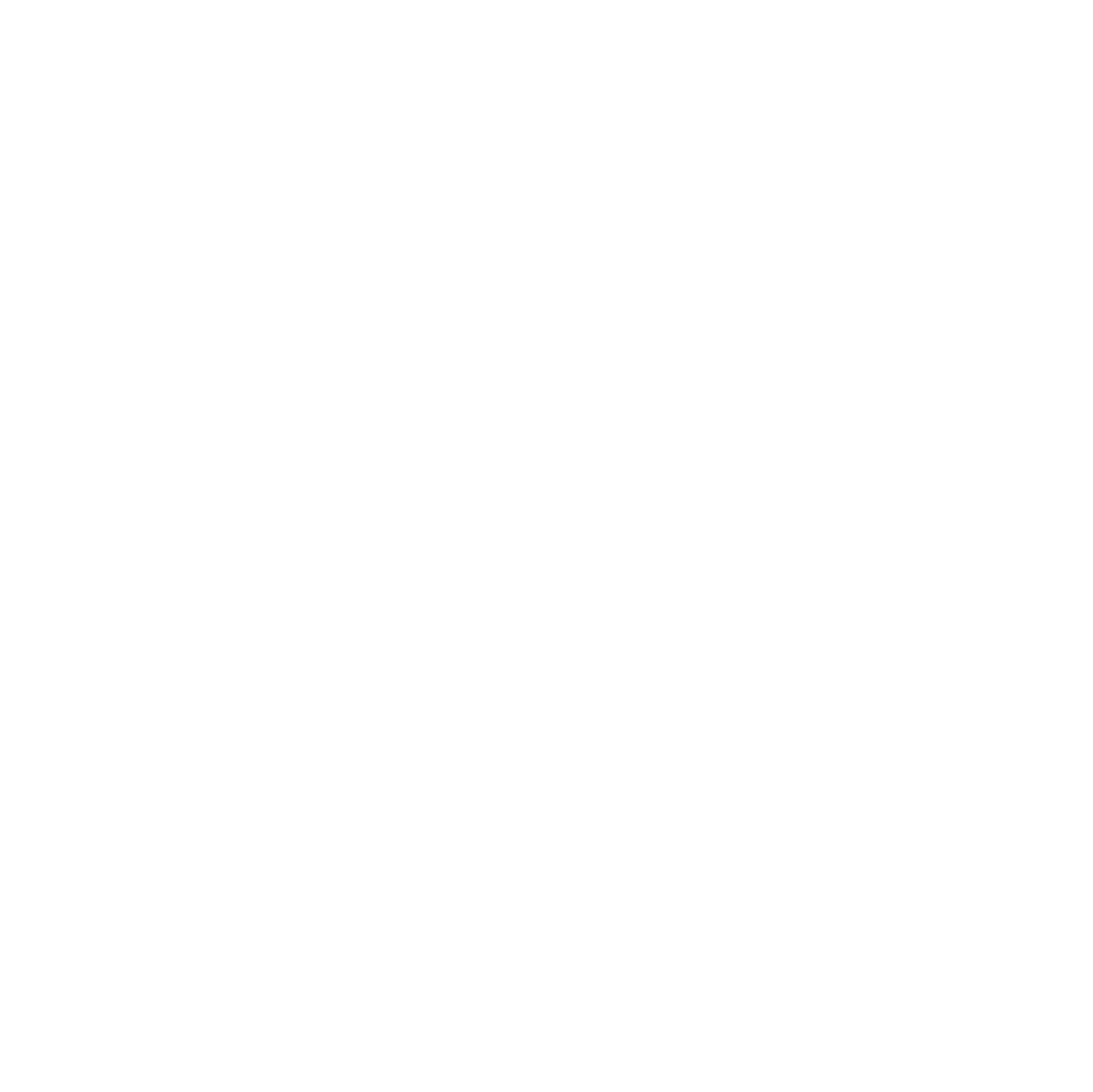Provide the bounding box coordinates for the area that should be clicked to complete the instruction: "Read the full article".

None